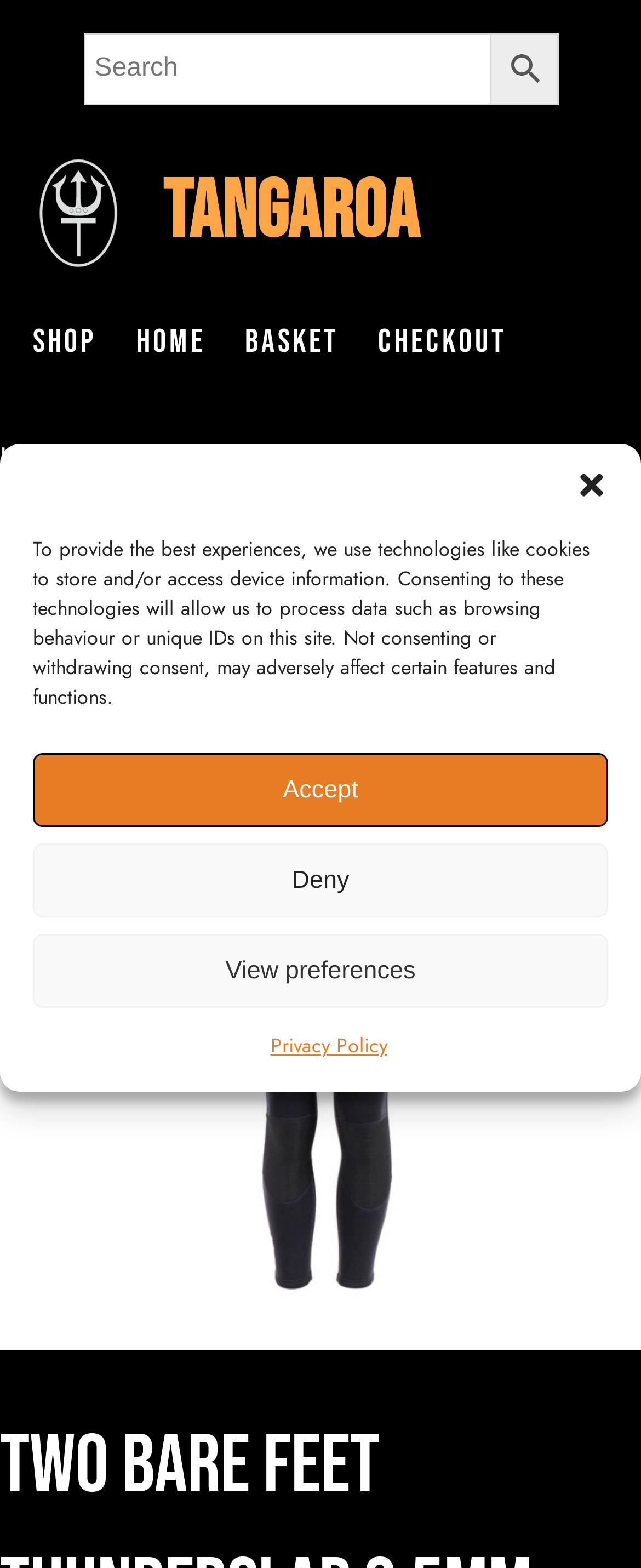Identify the coordinates of the bounding box for the element that must be clicked to accomplish the instruction: "Search for products".

[0.129, 0.021, 0.871, 0.067]